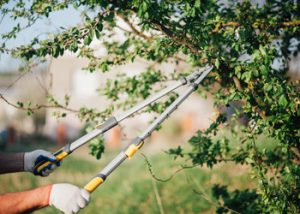Why is pruning important for trees?
Please provide a single word or phrase as your answer based on the image.

Enhances strength and durability